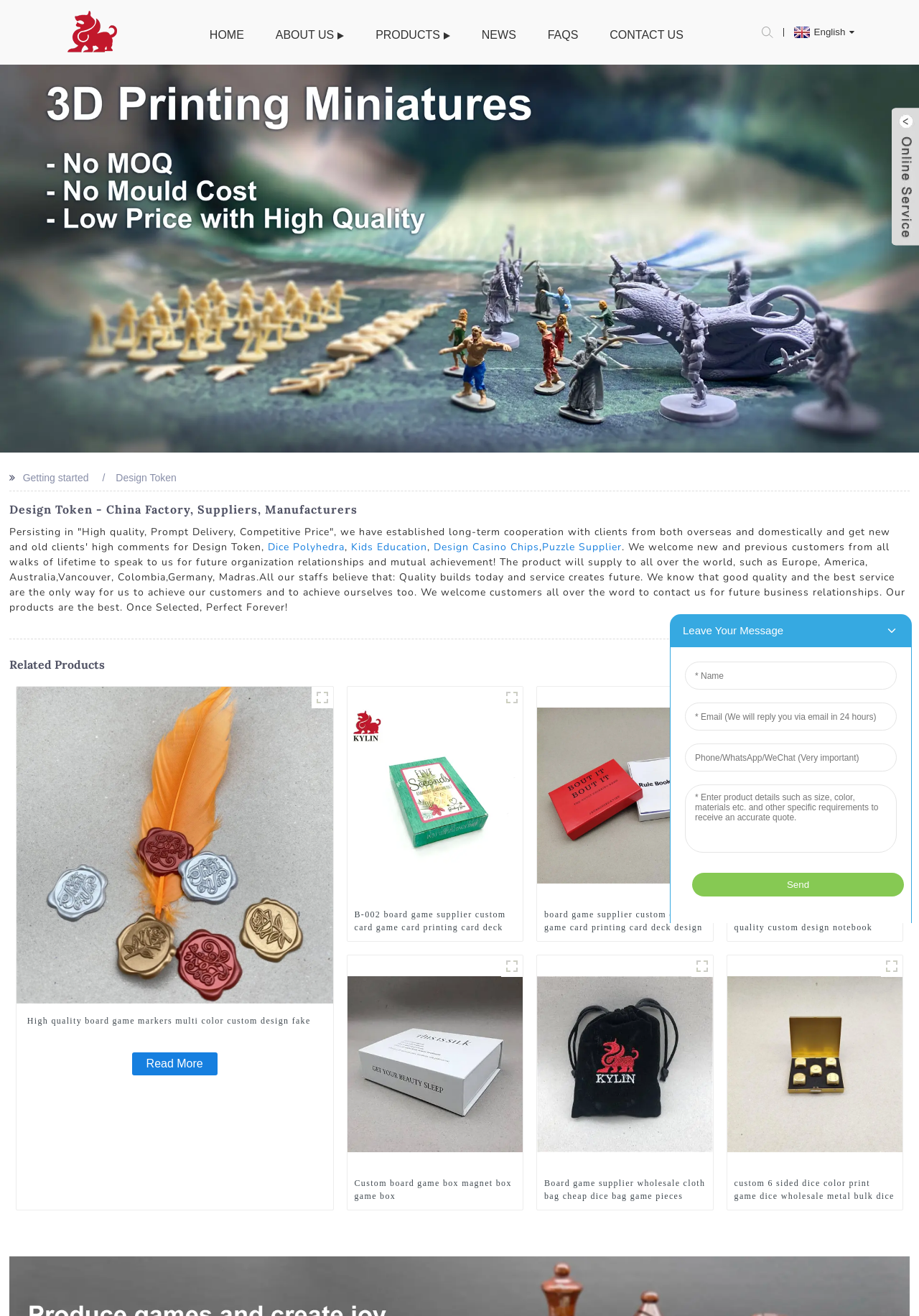What is the company's motto? From the image, respond with a single word or brief phrase.

High quality, Prompt Delivery, Competitive Price